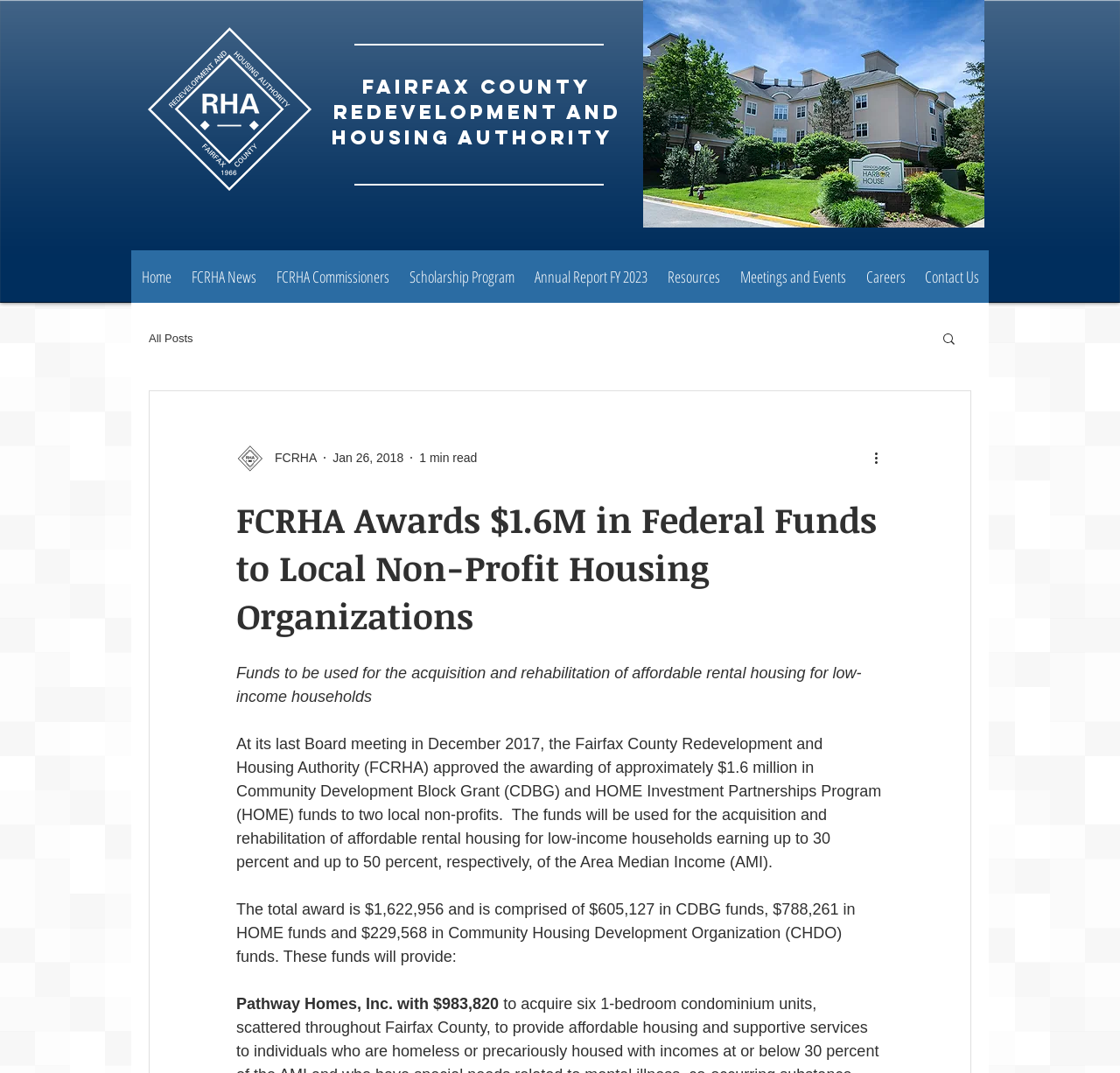Please locate and generate the primary heading on this webpage.

Fairfax County RedeVelopment and Housing AUTHORITY 